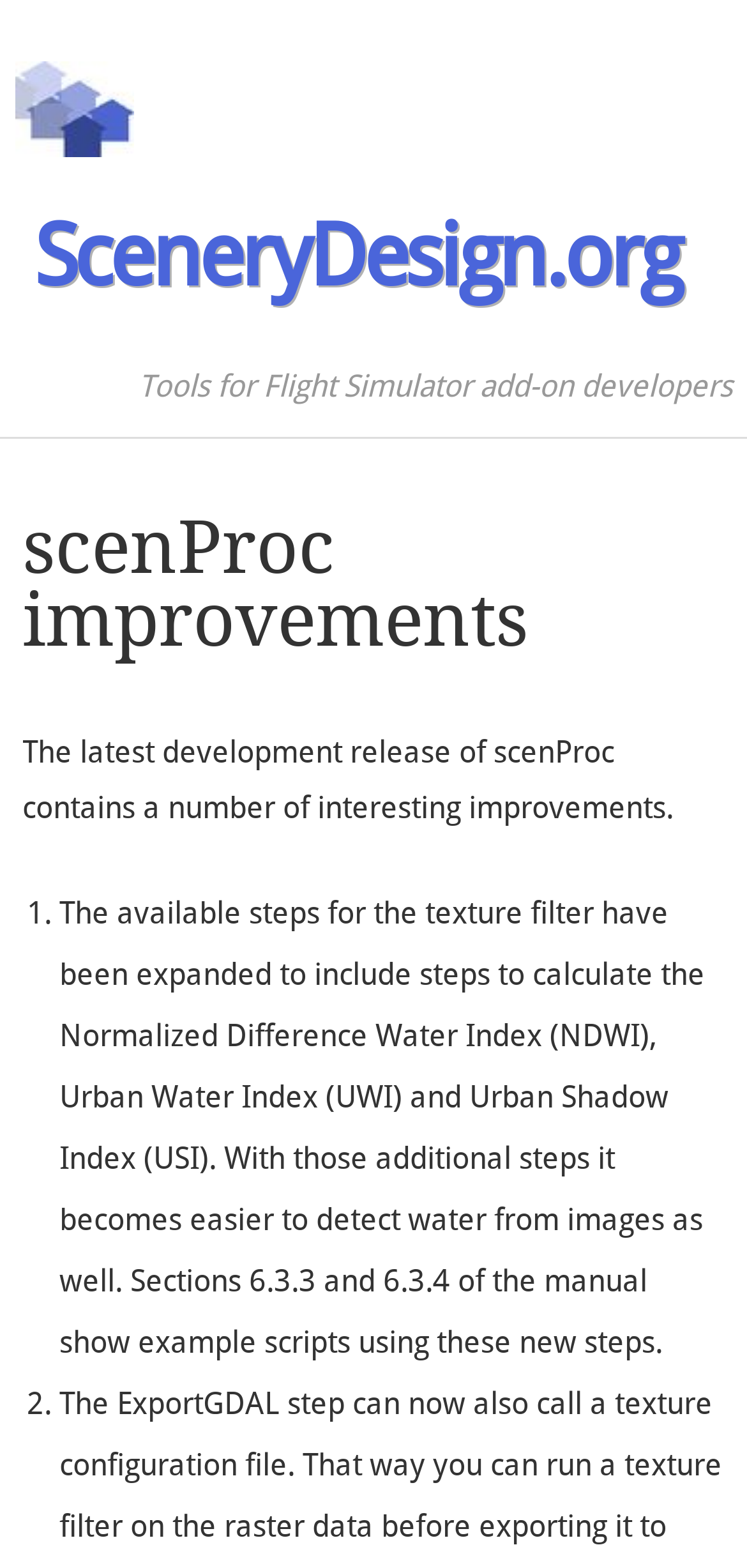Please provide a detailed answer to the question below based on the screenshot: 
What is the benefit of the new steps in the texture filter?

The text states that 'With those additional steps it becomes easier to detect water from images as well.' This implies that the new steps in the texture filter make it easier to detect water from images.